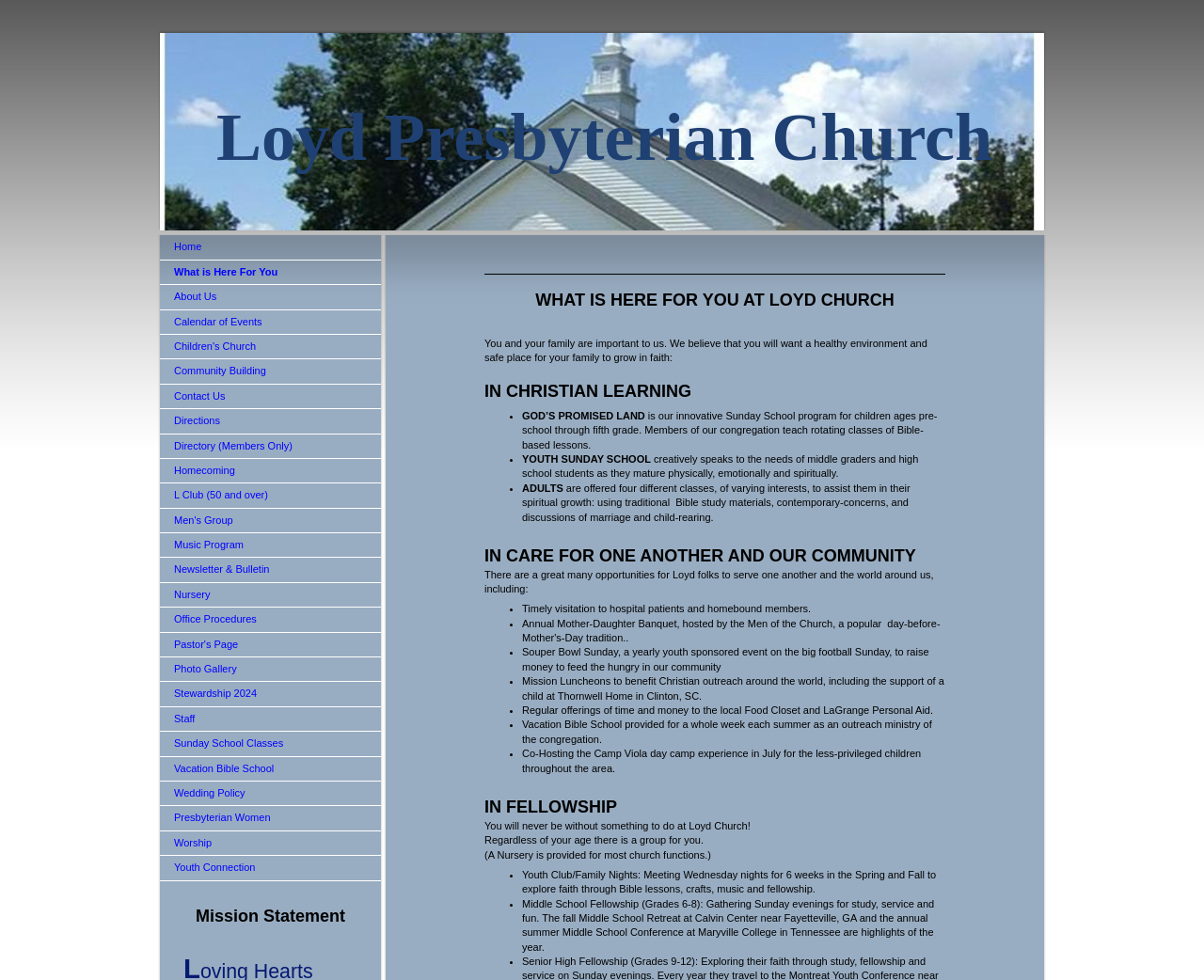For the given element description Directory (Members Only), determine the bounding box coordinates of the UI element. The coordinates should follow the format (top-left x, top-left y, bottom-right x, bottom-right y) and be within the range of 0 to 1.

[0.133, 0.443, 0.316, 0.468]